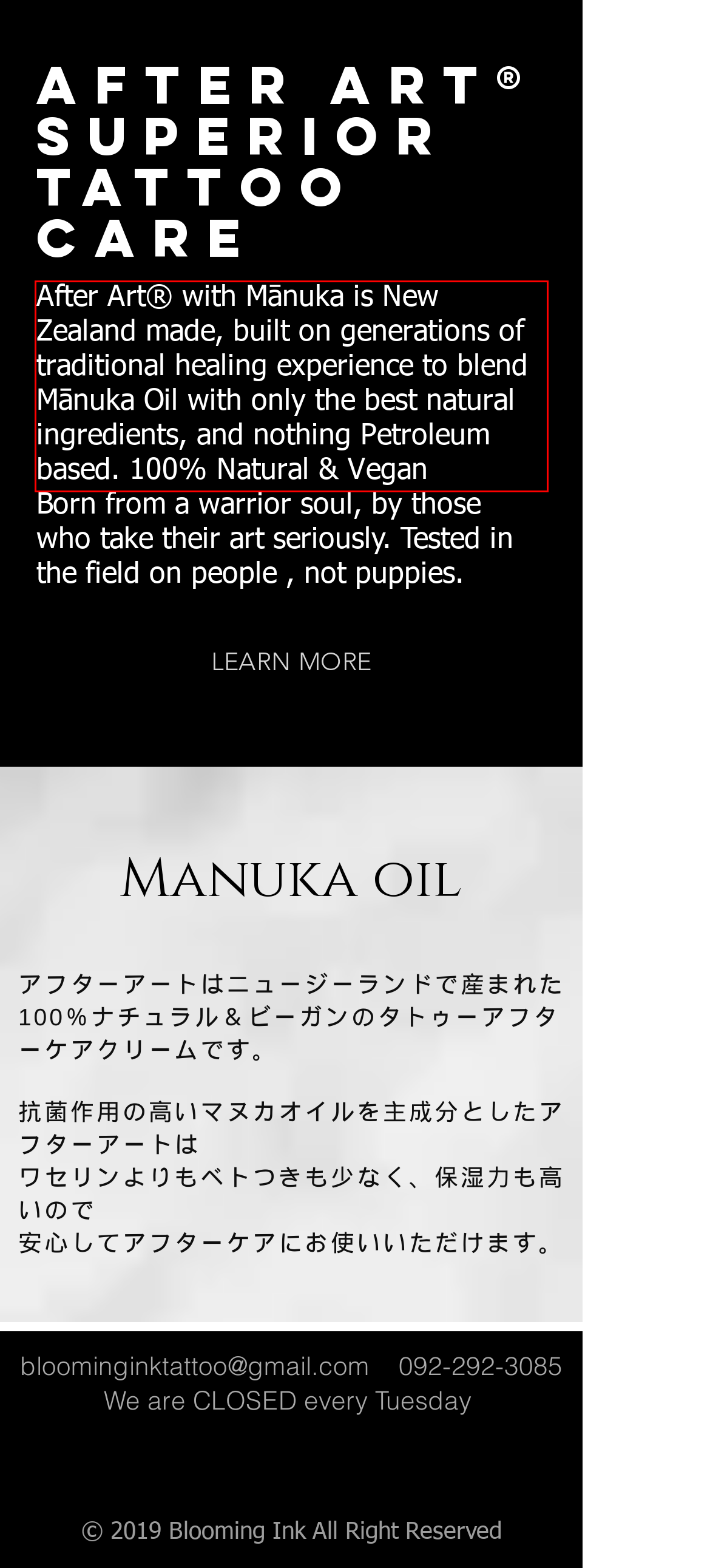You have a screenshot of a webpage, and there is a red bounding box around a UI element. Utilize OCR to extract the text within this red bounding box.

After Art® with Mānuka is New Zealand made, built on generations of traditional healing experience to blend Mānuka Oil with only the best natural ingredients, and nothing Petroleum based. 100% Natural & Vegan